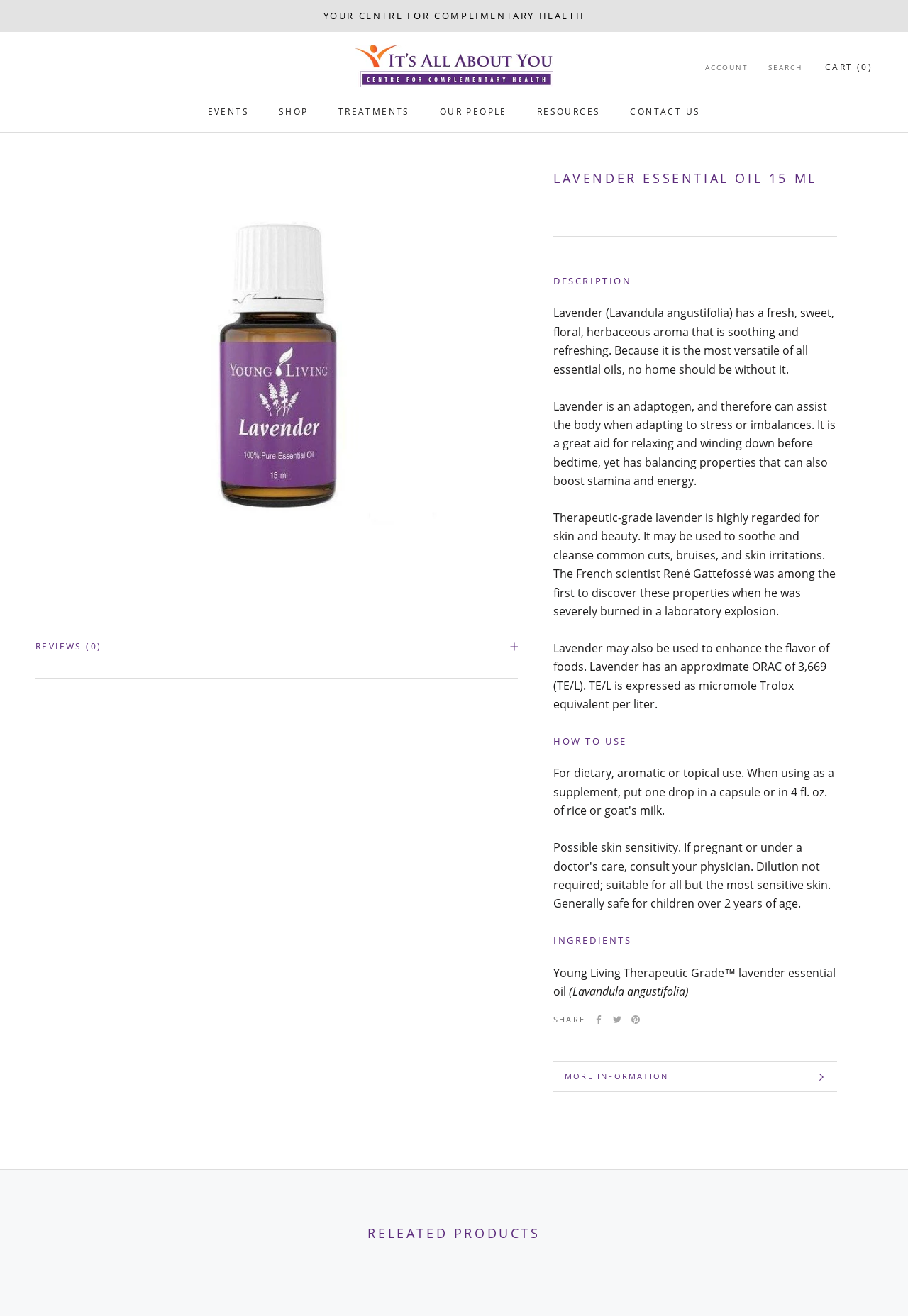Bounding box coordinates are specified in the format (top-left x, top-left y, bottom-right x, bottom-right y). All values are floating point numbers bounded between 0 and 1. Please provide the bounding box coordinate of the region this sentence describes: Reviews (0)

[0.039, 0.468, 0.57, 0.515]